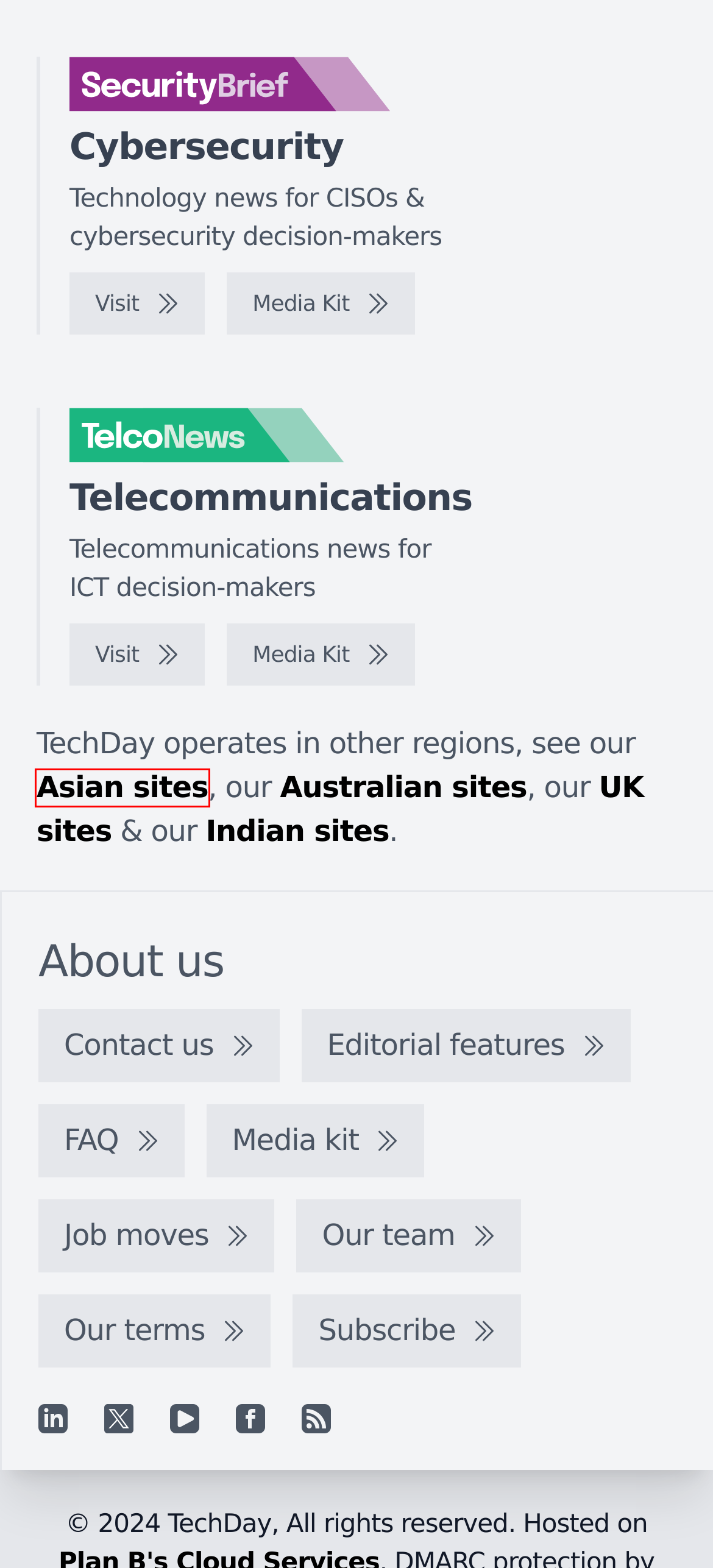Look at the screenshot of a webpage that includes a red bounding box around a UI element. Select the most appropriate webpage description that matches the page seen after clicking the highlighted element. Here are the candidates:
A. TelcoNews New Zealand - Telecommunications news for ICT decision-makers
B. TechDay Australia - Australia's technology news network
C. SecurityBrief New Zealand - Technology news for CISOs & cybersecurity decision-makers
D. TechDay UK - The United Kingdom's, technology news network
E. TechDay Asia - Asia's technology news network
F. Join our mailing list
G. IT Brief New Zealand
H. SecurityBrief New Zealand - Media kit

E